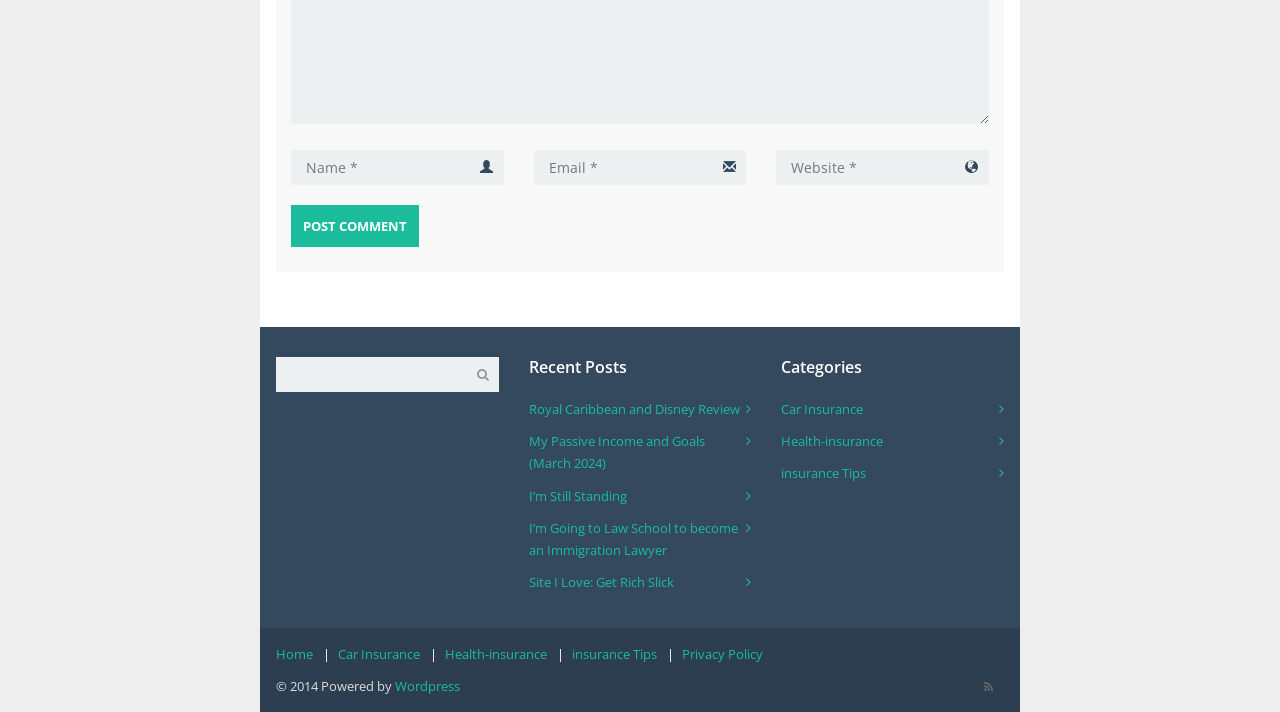Reply to the question below using a single word or brief phrase:
What is the platform powering this website?

Wordpress